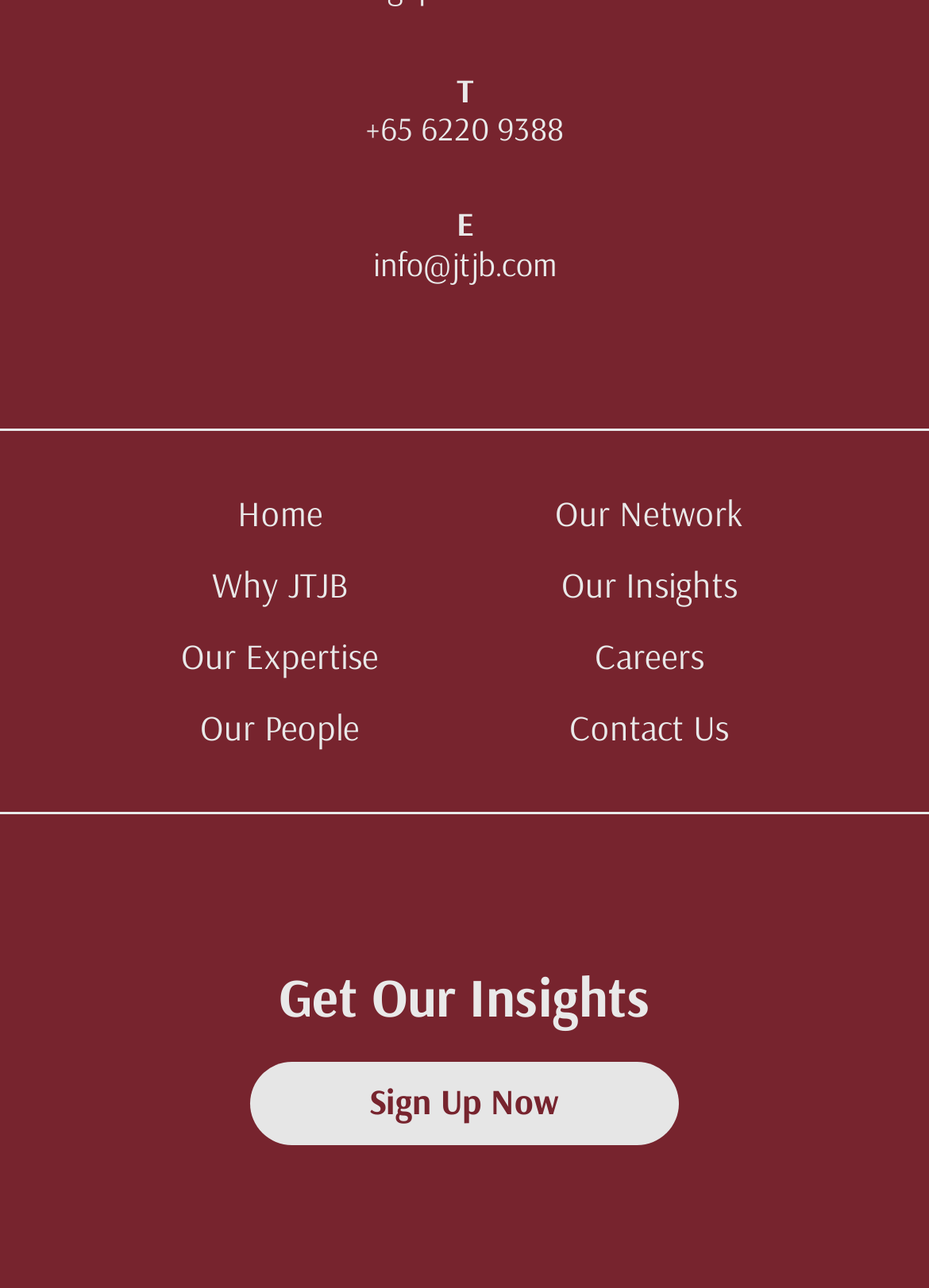Provide a one-word or brief phrase answer to the question:
What is the heading above the 'Sign Up Now' button?

Get Our Insights